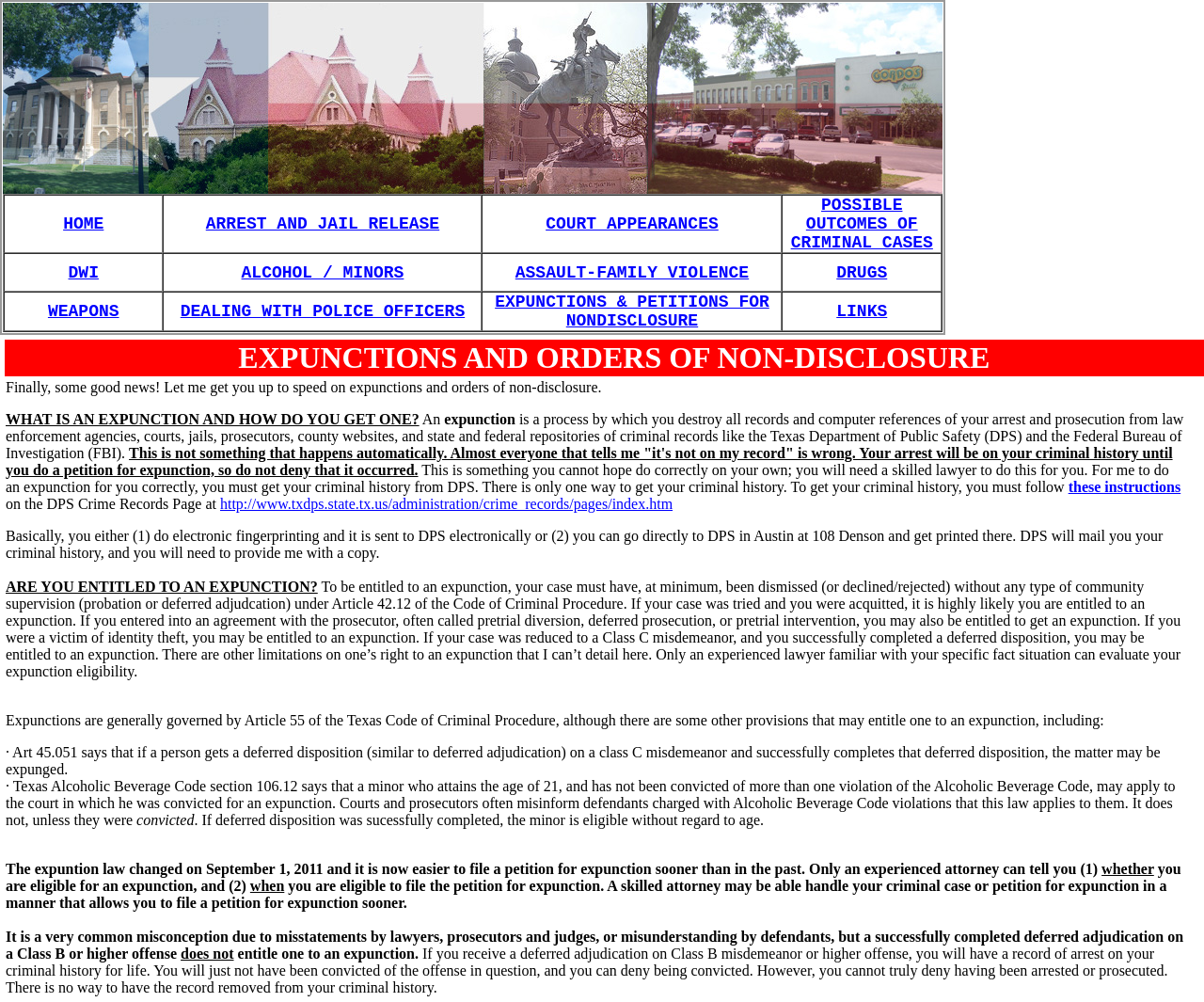What is the name of the law office?
Give a single word or phrase answer based on the content of the image.

The Law Office Of Brian Baker